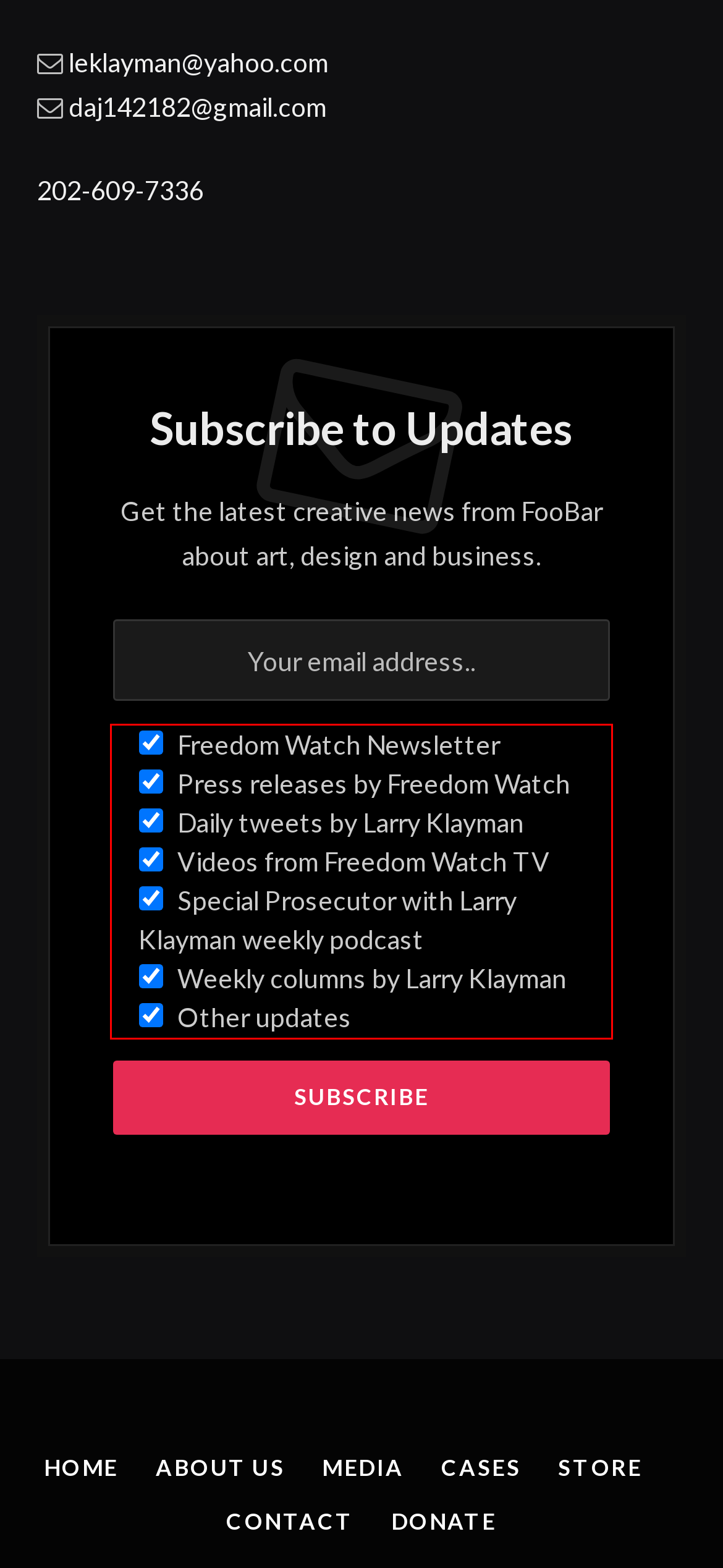Analyze the red bounding box in the provided webpage screenshot and generate the text content contained within.

Freedom Watch Newsletter Press releases by Freedom Watch Daily tweets by Larry Klayman Videos from Freedom Watch TV Special Prosecutor with Larry Klayman weekly podcast Weekly columns by Larry Klayman Other updates